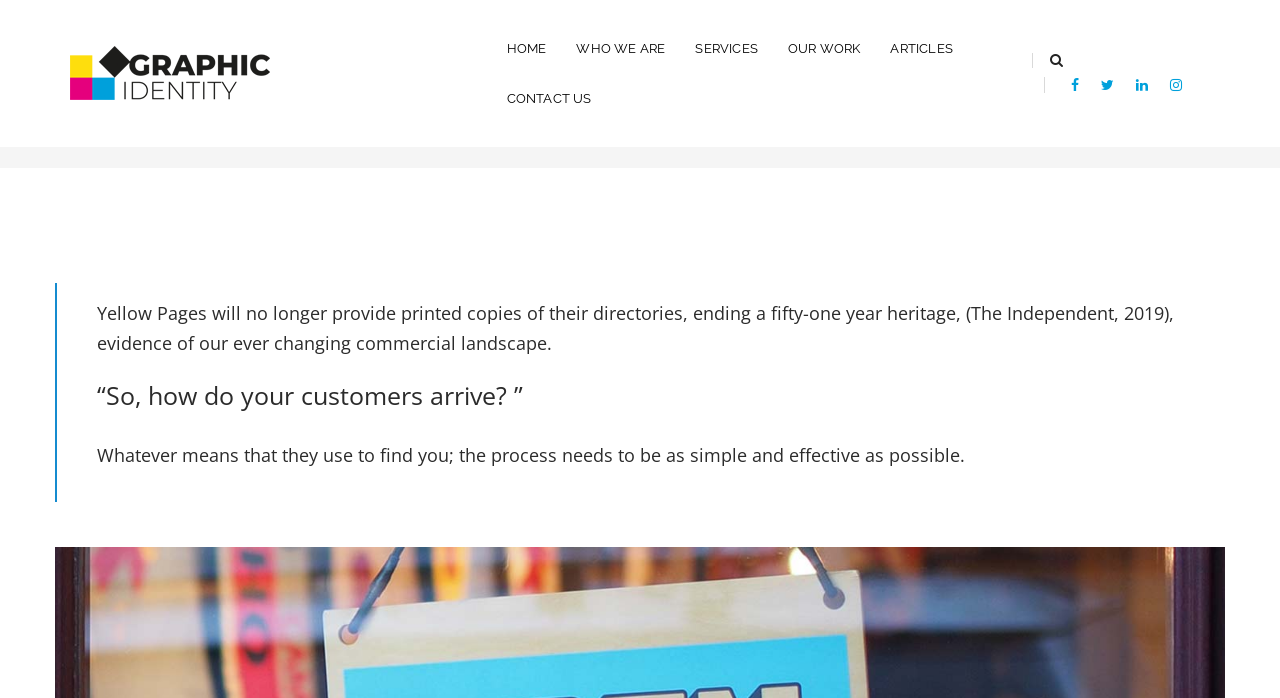Provide the bounding box coordinates for the UI element that is described as: "Subscribe".

None